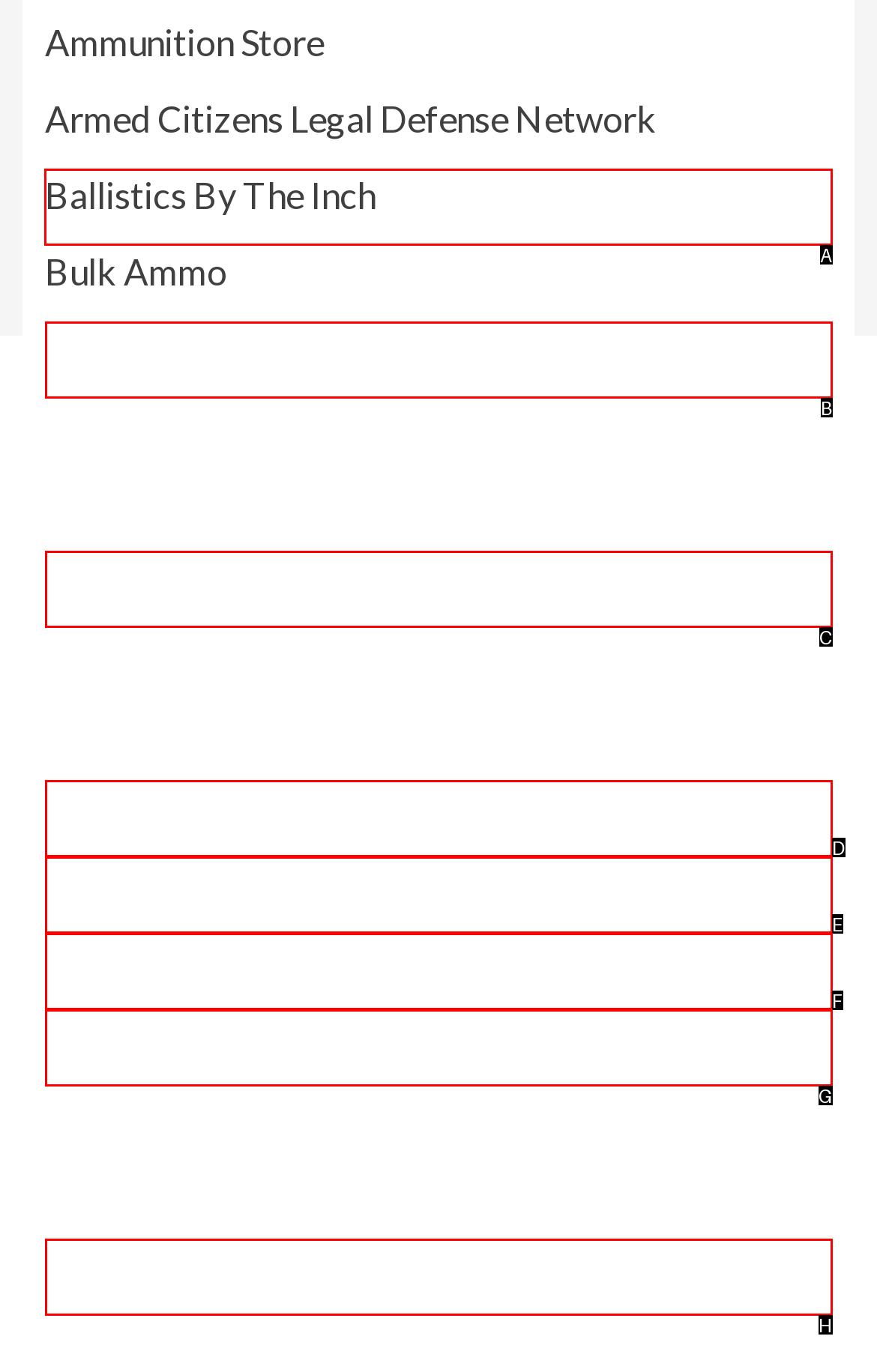Select the letter of the element you need to click to complete this task: explore Ballistics By The Inch
Answer using the letter from the specified choices.

A